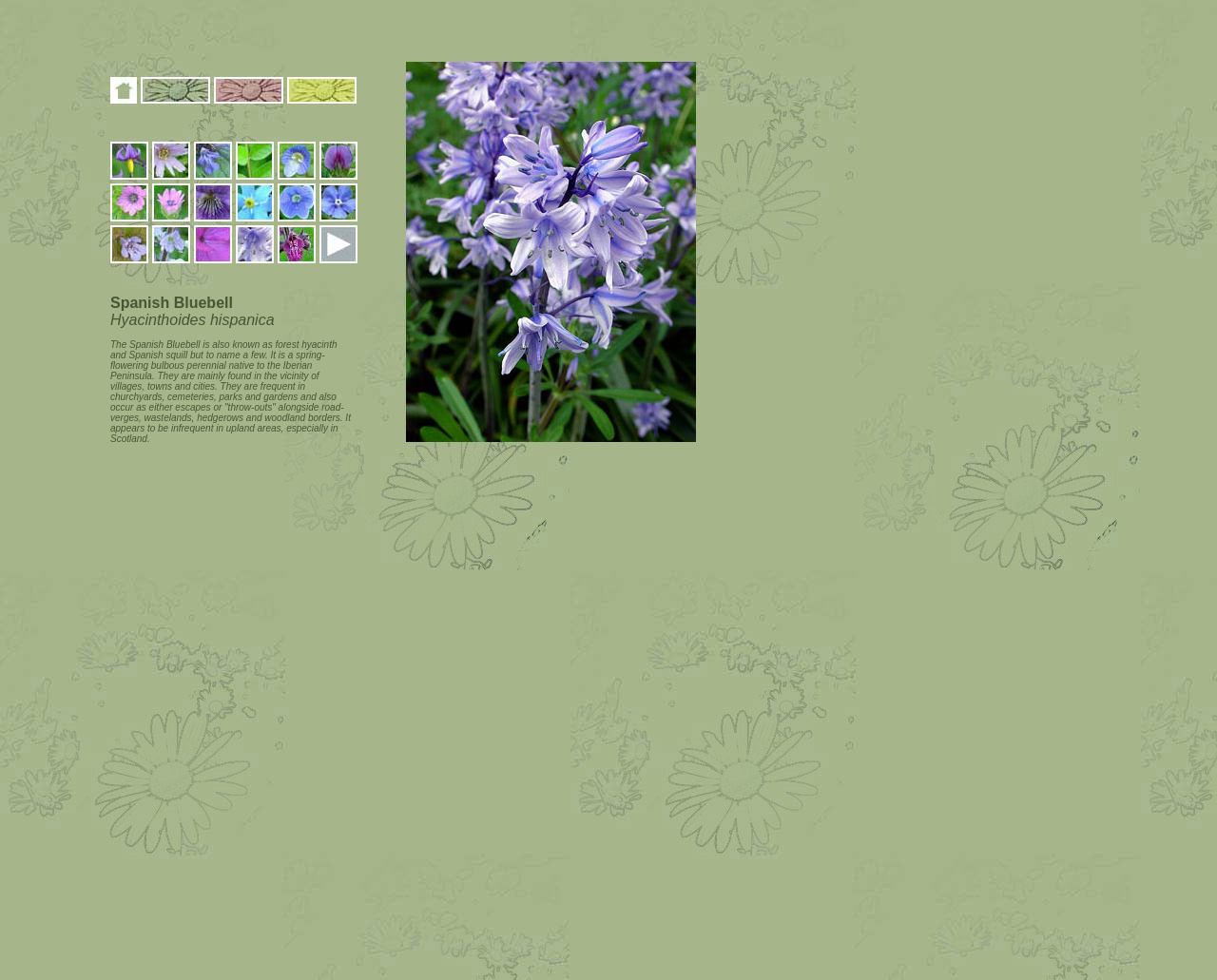Convey a detailed summary of the webpage, mentioning all key elements.

This webpage appears to be a gallery or collection of images, with a focus on purple-blue wildflowers. At the top of the page, there is a small, non-descriptive text element. Below this, there is a large blockquote section that takes up most of the page. Within this section, there are 24 links, each containing an image of a purple-blue wildflower. These images are arranged in a grid-like pattern, with four rows and six columns. Each image is relatively small, with a width of around 0.03 to 0.04 units and a height of around 0.03 to 0.04 units.

To the right of the grid of images, there is a larger image that takes up about half of the page's width. This image appears to be a showcase or featured image, and it is positioned above a block of text that provides information about the Spanish Bluebell, a type of purple-blue wildflower. The text includes the flower's scientific name, Hyacinthoides hispanica, and a brief description of its characteristics and habitats.

Overall, the page appears to be a visual showcase of purple-blue wildflowers, with a focus on providing a large collection of images for the user to browse. The text elements on the page are relatively minimal, but they do provide some context and information about the flowers being displayed.